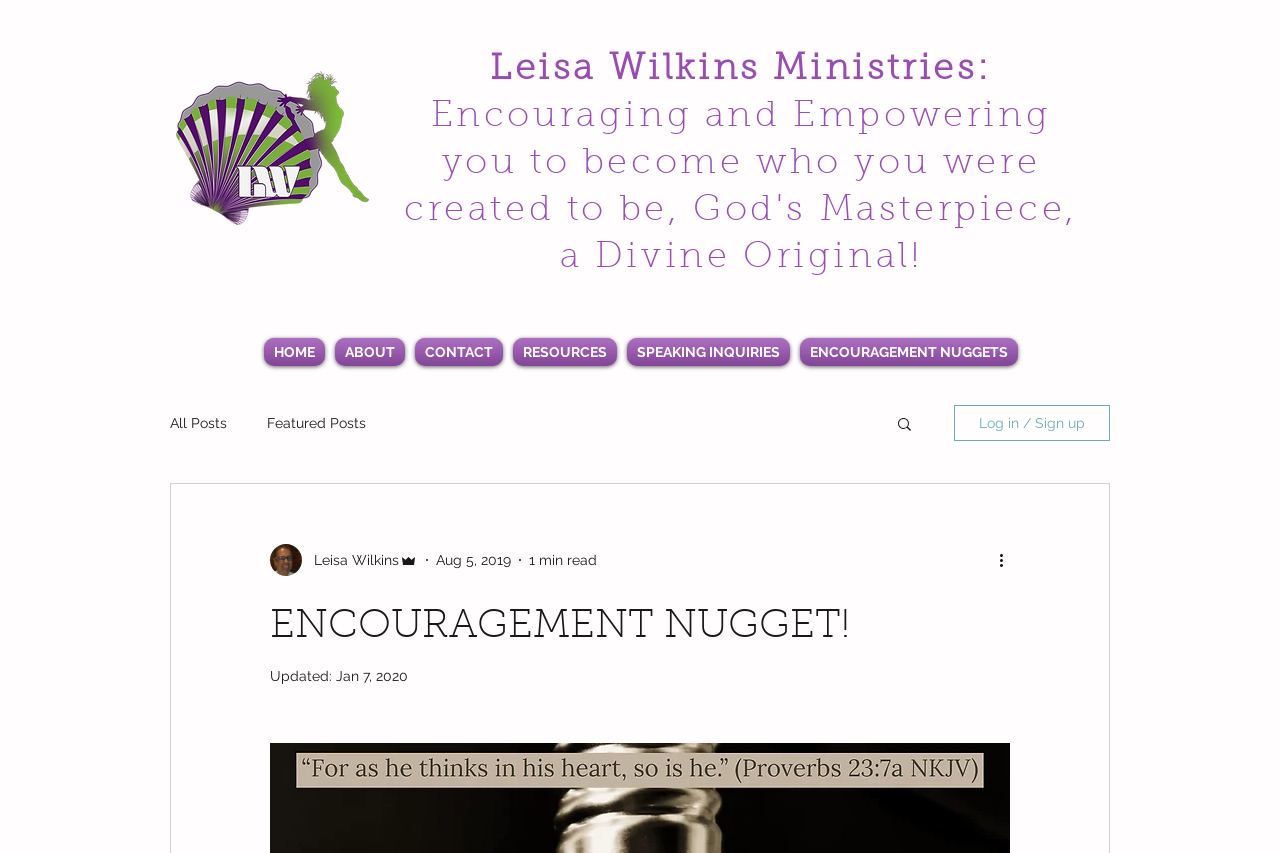Please mark the clickable region by giving the bounding box coordinates needed to complete this instruction: "Click the logo".

[0.127, 0.053, 0.298, 0.305]